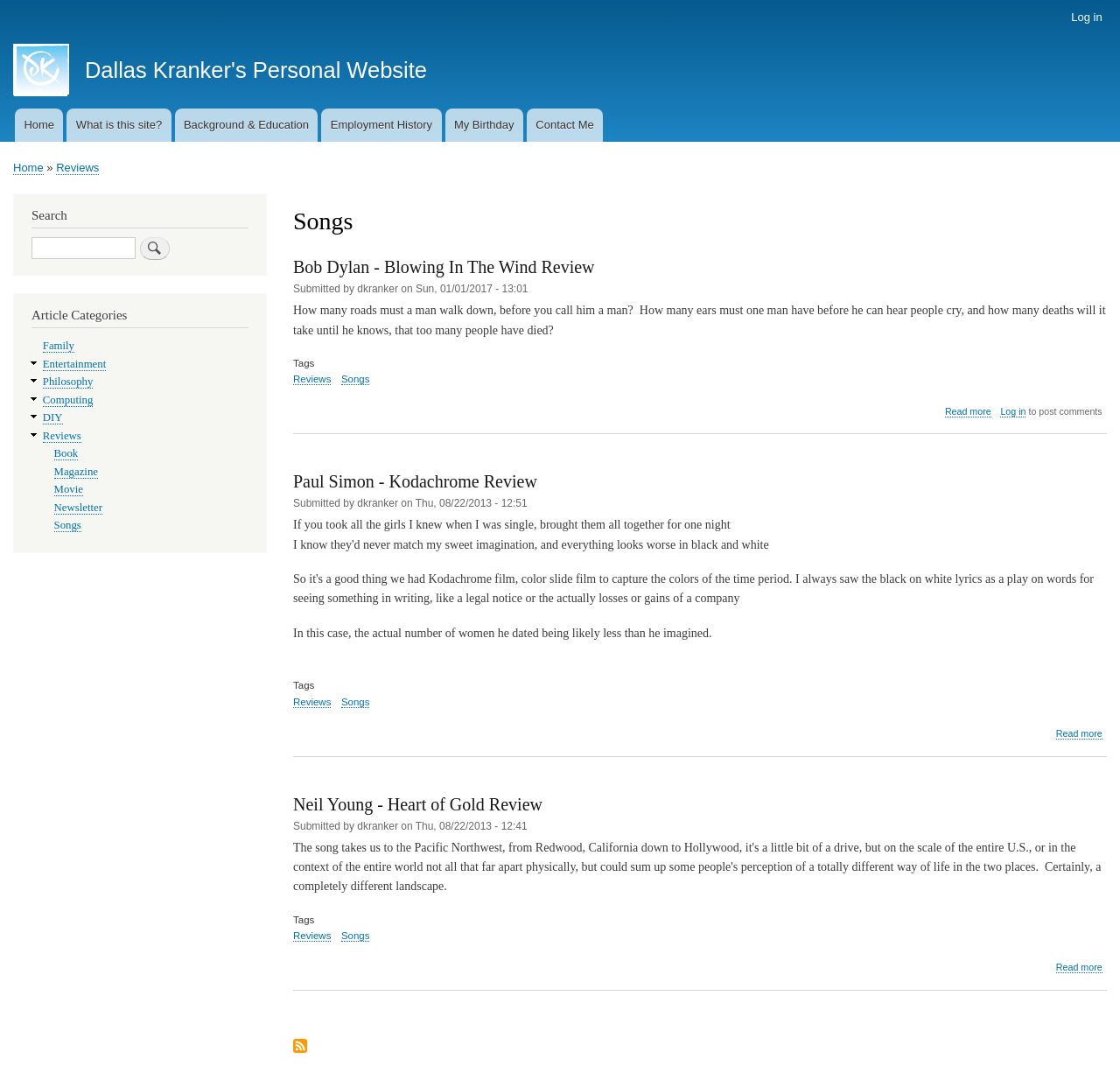Bounding box coordinates must be specified in the format (top-left x, top-left y, bottom-right x, bottom-right y). All values should be floating point numbers between 0 and 1. What are the bounding box coordinates of the UI element described as: Contact Me

[0.47, 0.1, 0.538, 0.13]